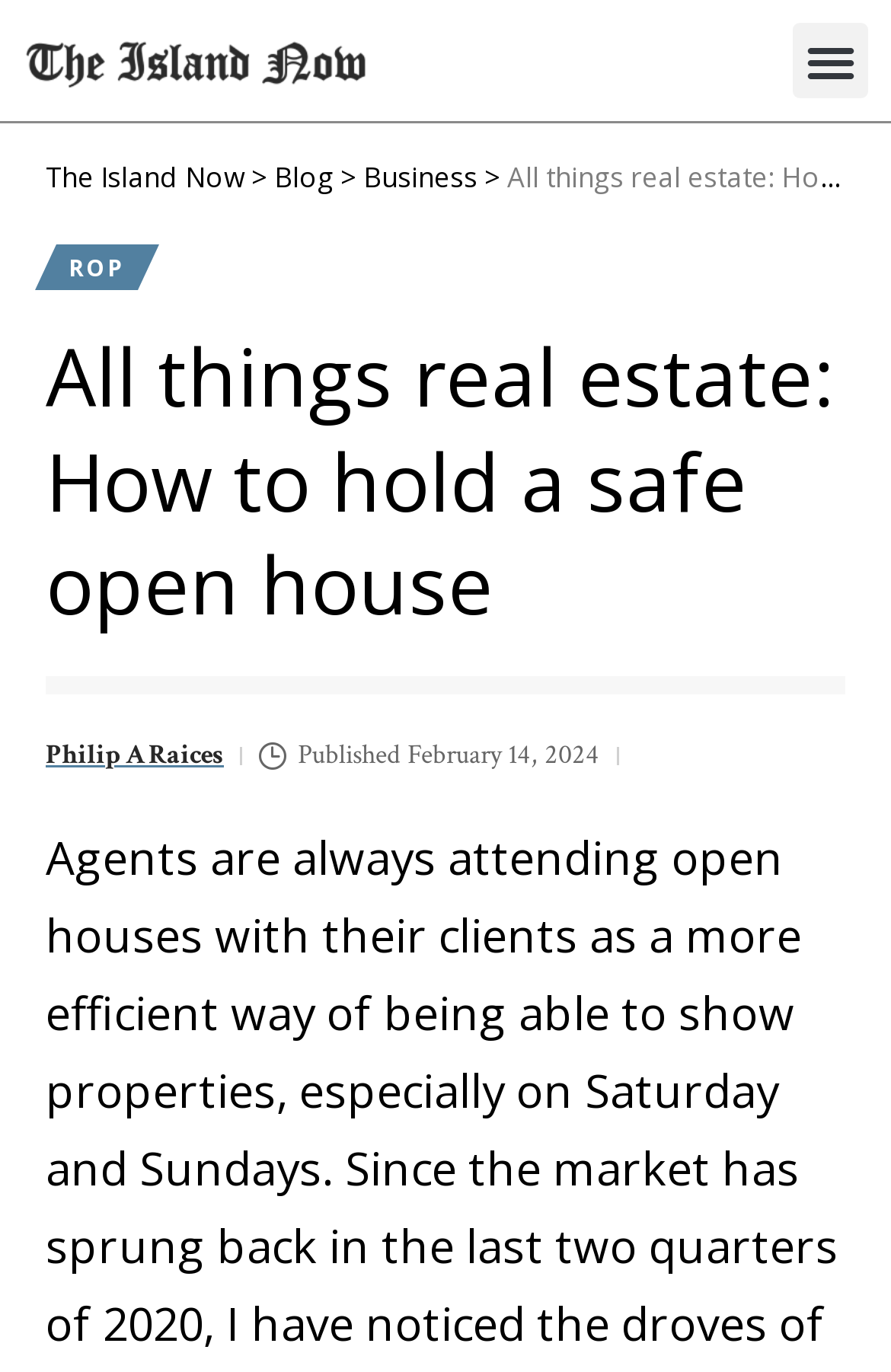What is the topic of the current article?
Answer the question with a thorough and detailed explanation.

I determined the topic by looking at the article title, which is 'All things real estate: How to hold a safe open house'.